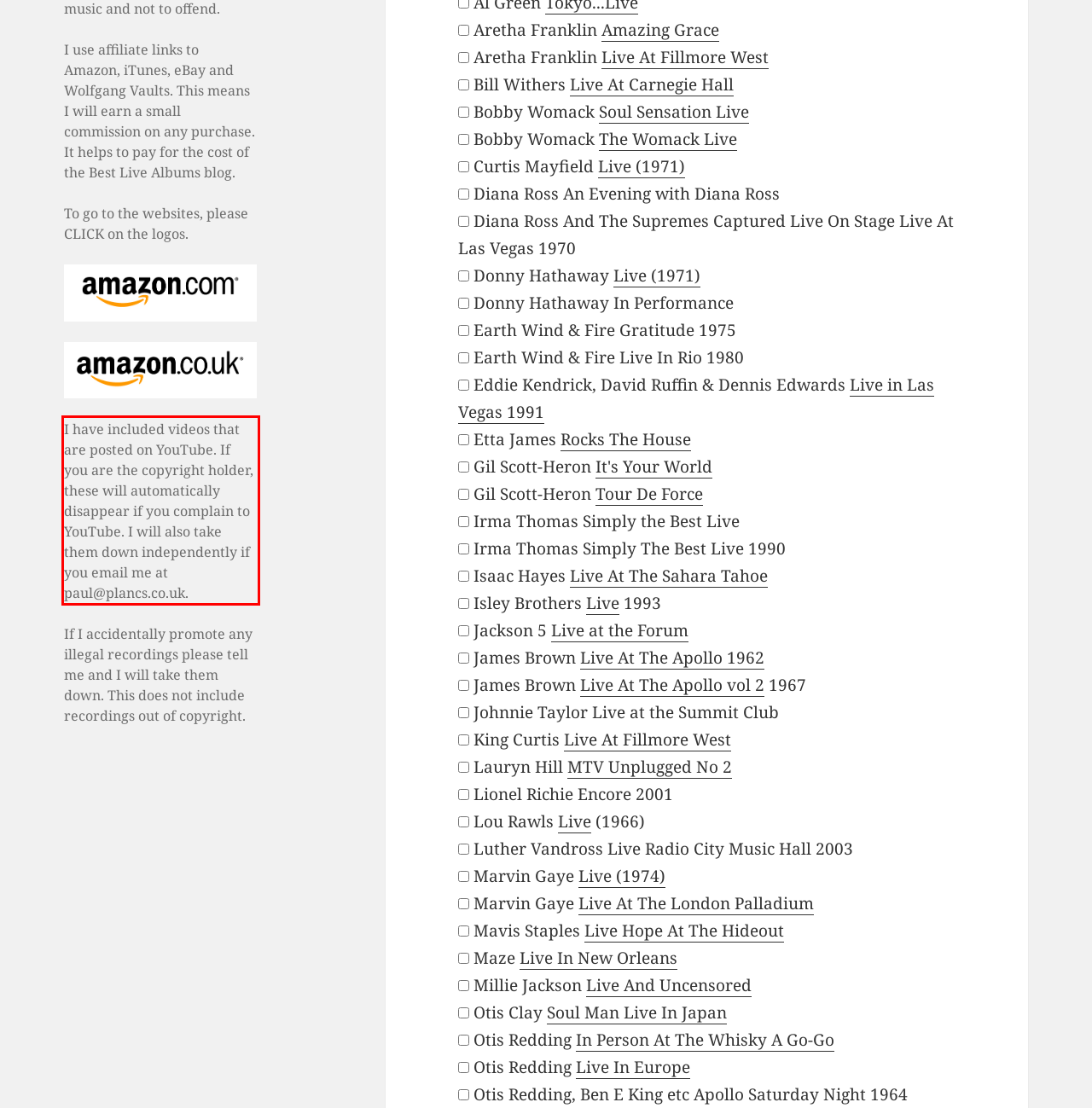You have a screenshot with a red rectangle around a UI element. Recognize and extract the text within this red bounding box using OCR.

I have included videos that are posted on YouTube. If you are the copyright holder, these will automatically disappear if you complain to YouTube. I will also take them down independently if you email me at paul@plancs.co.uk.